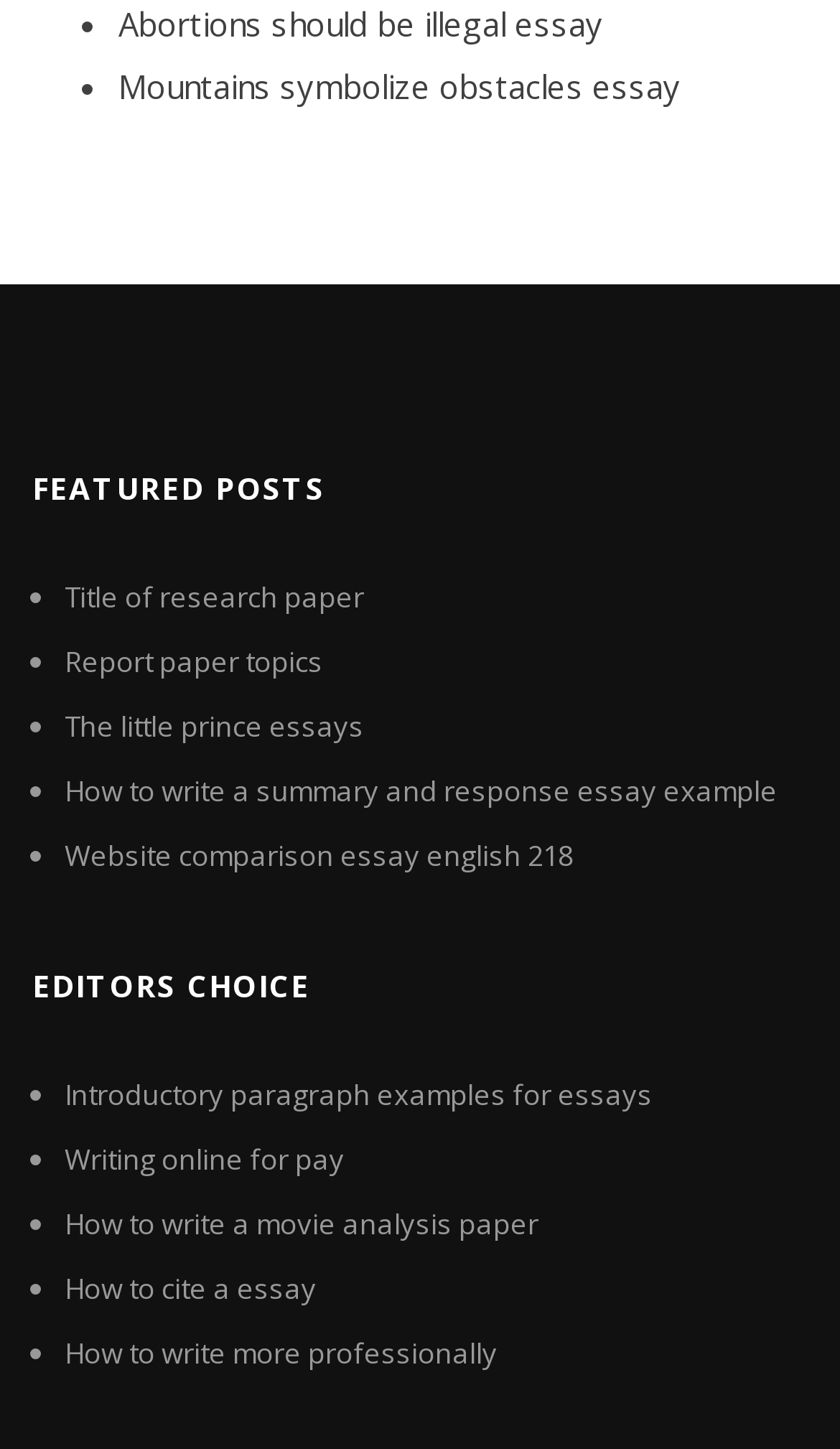Determine the bounding box coordinates for the area that should be clicked to carry out the following instruction: "Browse Introductory paragraph examples for essays".

[0.077, 0.742, 0.777, 0.768]